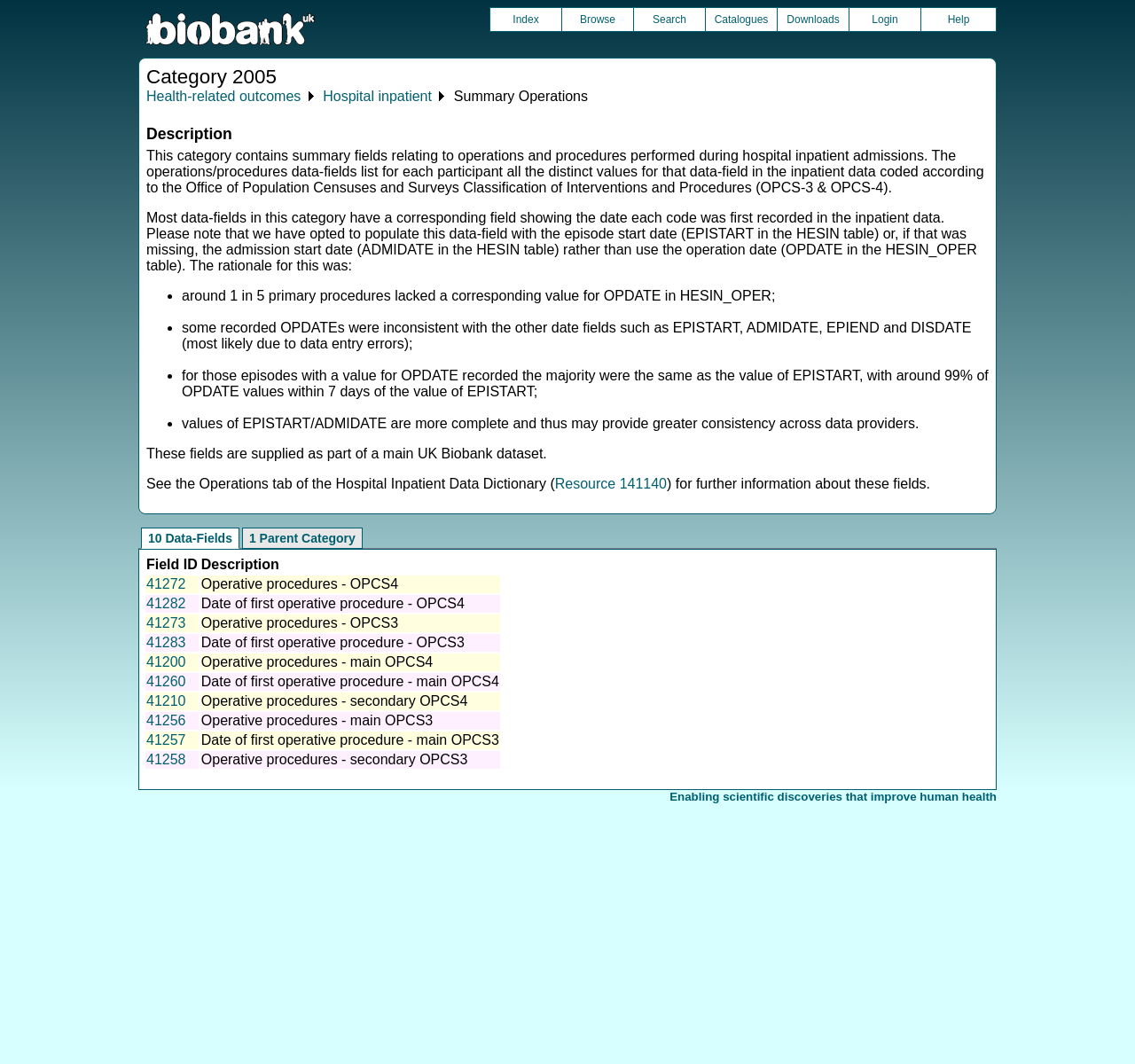Please identify the bounding box coordinates of the element that needs to be clicked to perform the following instruction: "View the 'Description' section".

[0.129, 0.118, 0.871, 0.135]